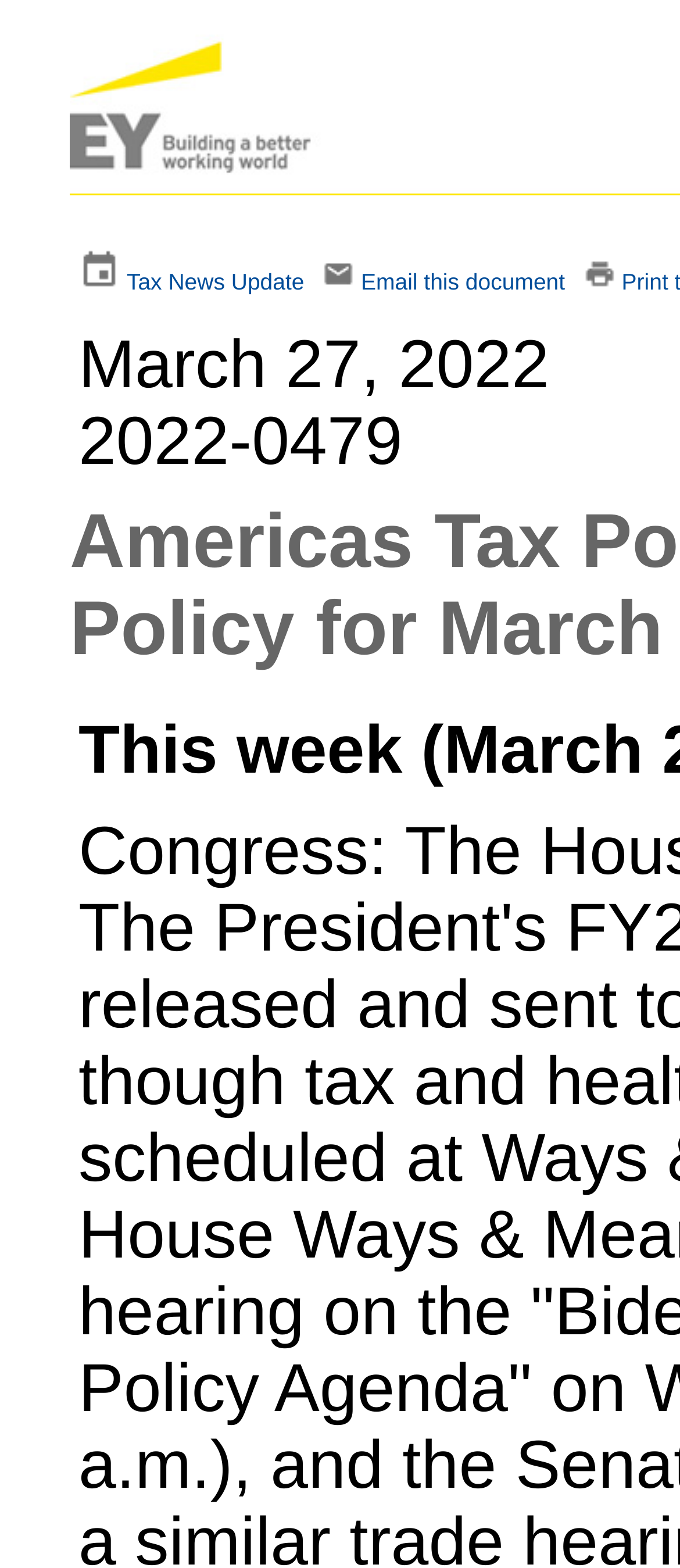Carefully observe the image and respond to the question with a detailed answer:
What is the purpose of the first link?

The first link does not have any descriptive text, so it's unclear what it's for. However, it's positioned at the top of the page and has an image associated with it, suggesting it might be a logo or a navigation element.